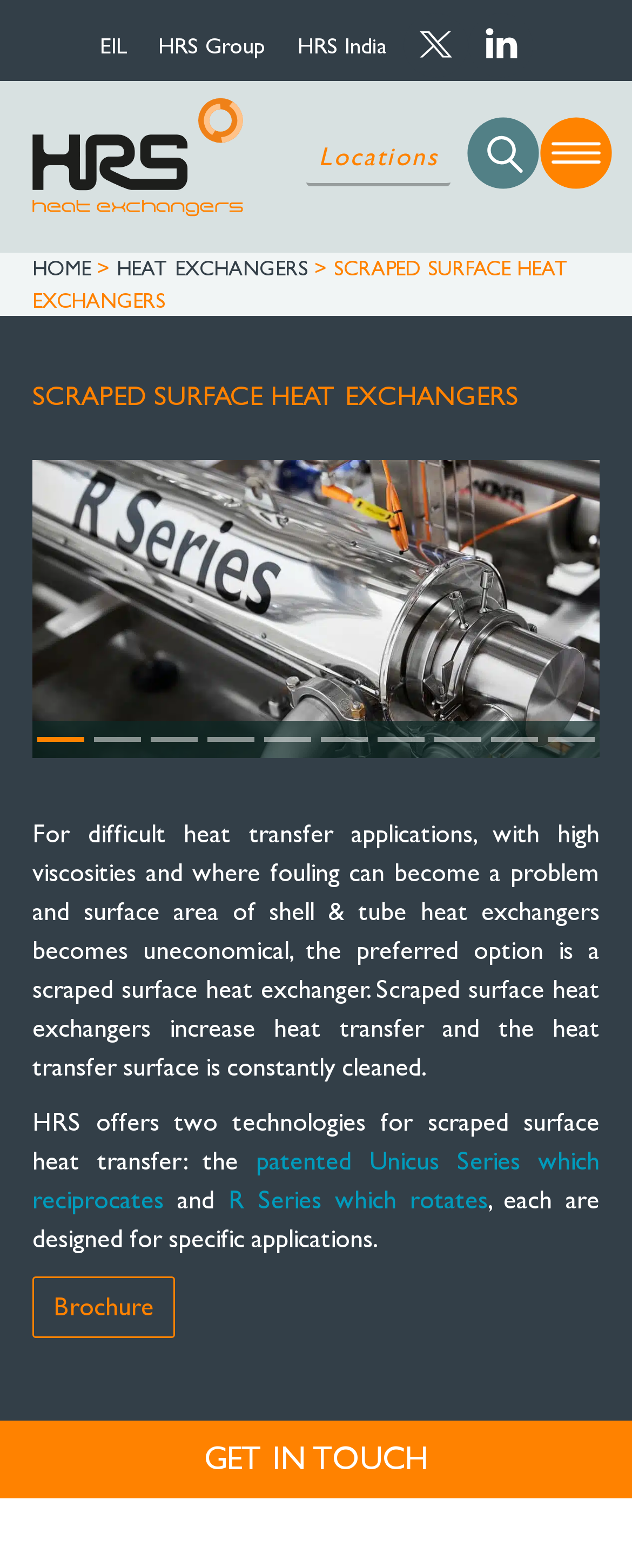Specify the bounding box coordinates of the element's area that should be clicked to execute the given instruction: "Click on the HRS Group link". The coordinates should be four float numbers between 0 and 1, i.e., [left, top, right, bottom].

[0.25, 0.021, 0.419, 0.037]